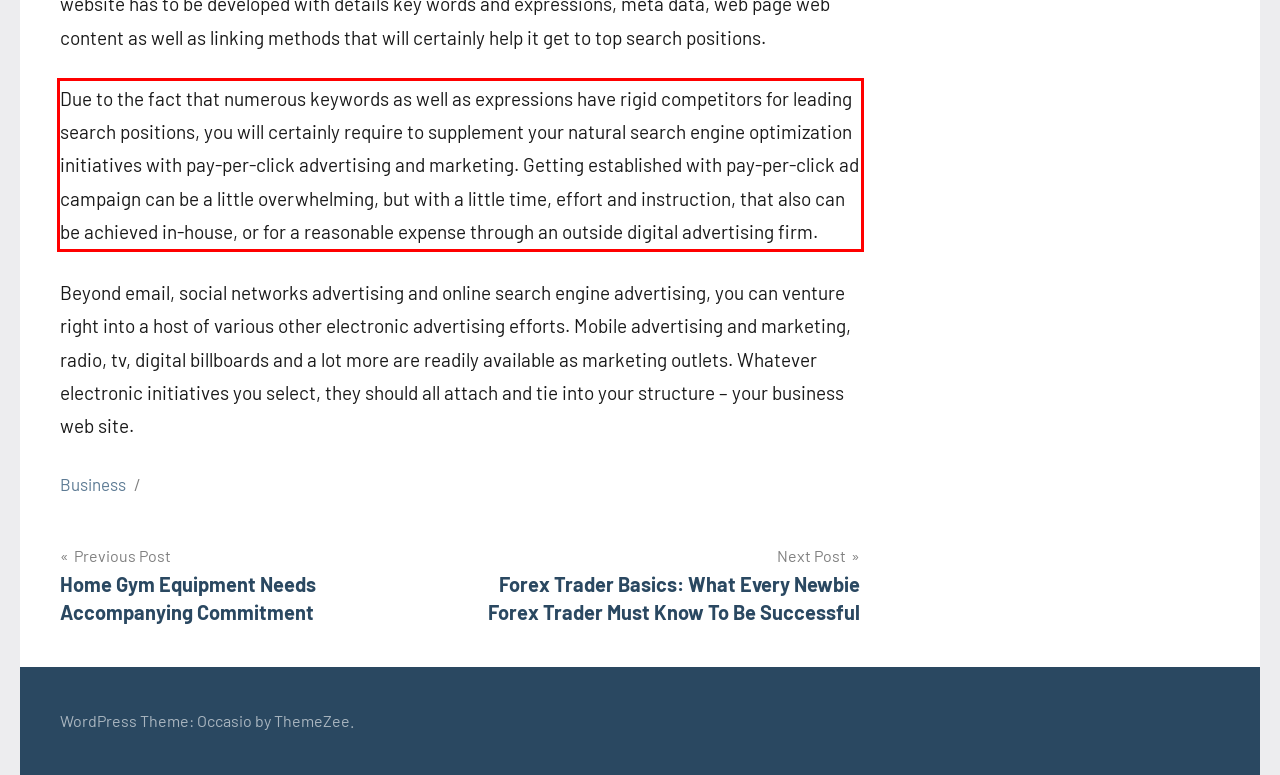There is a screenshot of a webpage with a red bounding box around a UI element. Please use OCR to extract the text within the red bounding box.

Due to the fact that numerous keywords as well as expressions have rigid competitors for leading search positions, you will certainly require to supplement your natural search engine optimization initiatives with pay-per-click advertising and marketing. Getting established with pay-per-click ad campaign can be a little overwhelming, but with a little time, effort and instruction, that also can be achieved in-house, or for a reasonable expense through an outside digital advertising firm.